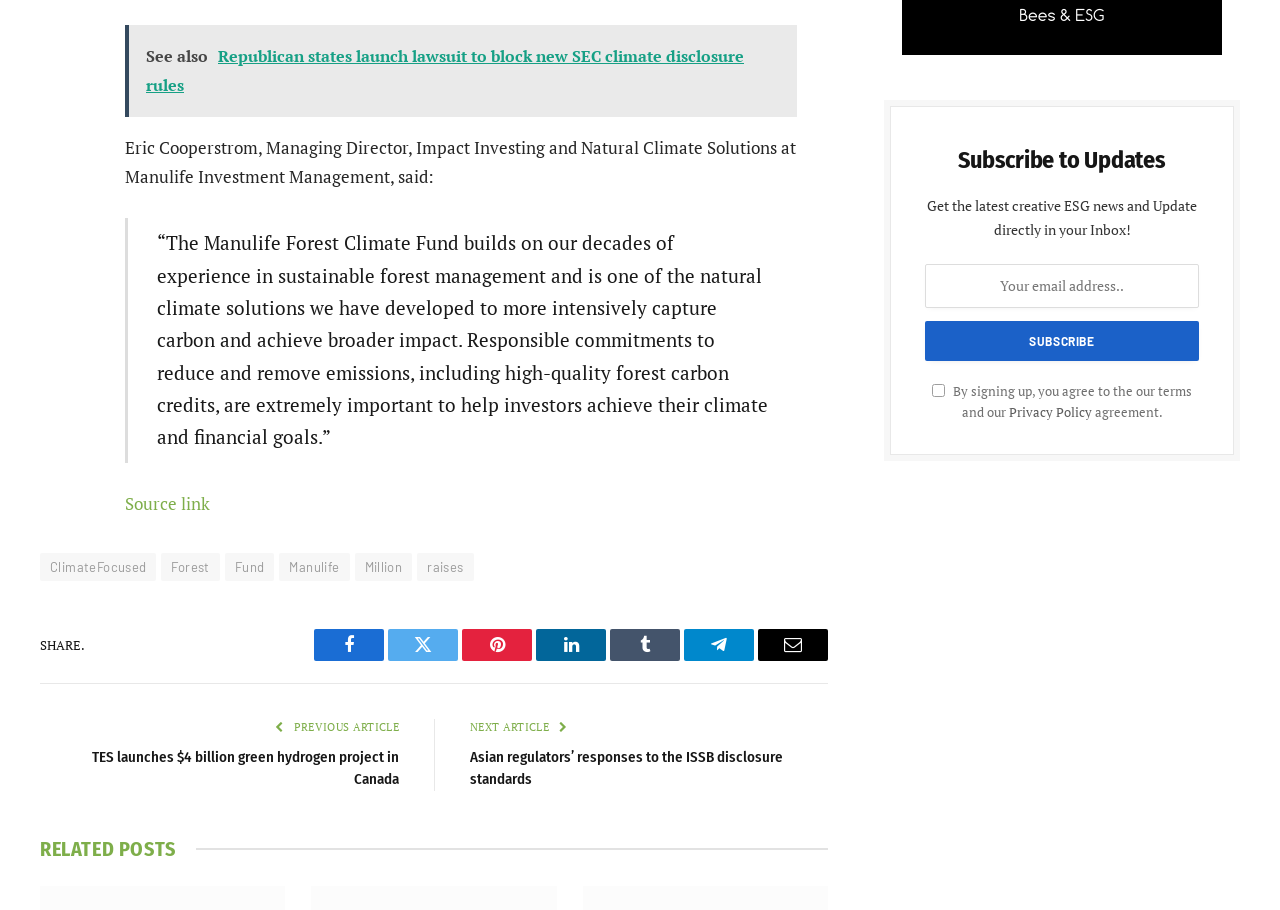Pinpoint the bounding box coordinates of the clickable area necessary to execute the following instruction: "Subscribe to updates". The coordinates should be given as four float numbers between 0 and 1, namely [left, top, right, bottom].

[0.723, 0.352, 0.937, 0.396]